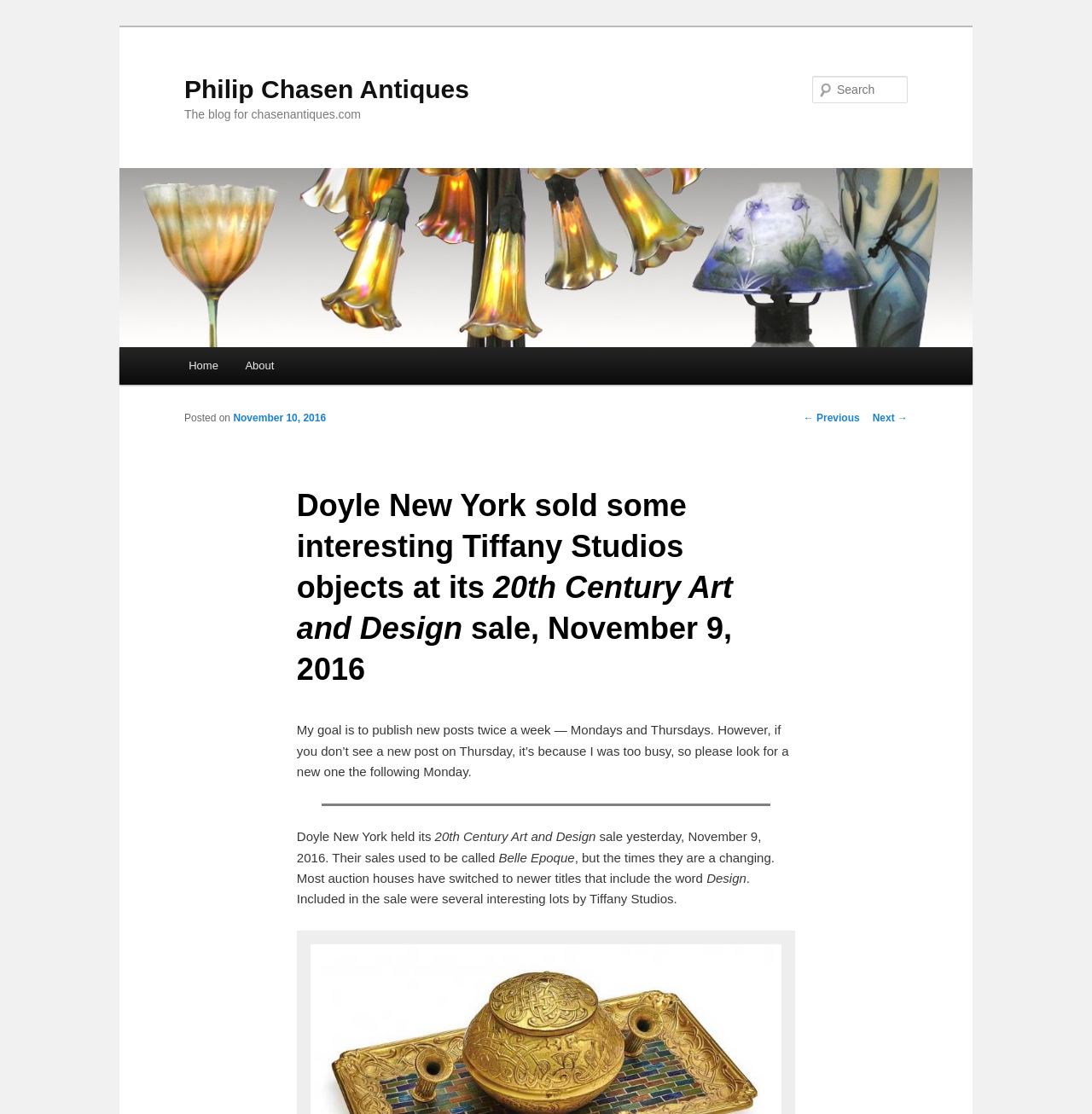What is the purpose of the search box?
Look at the screenshot and respond with one word or a short phrase.

To search the website